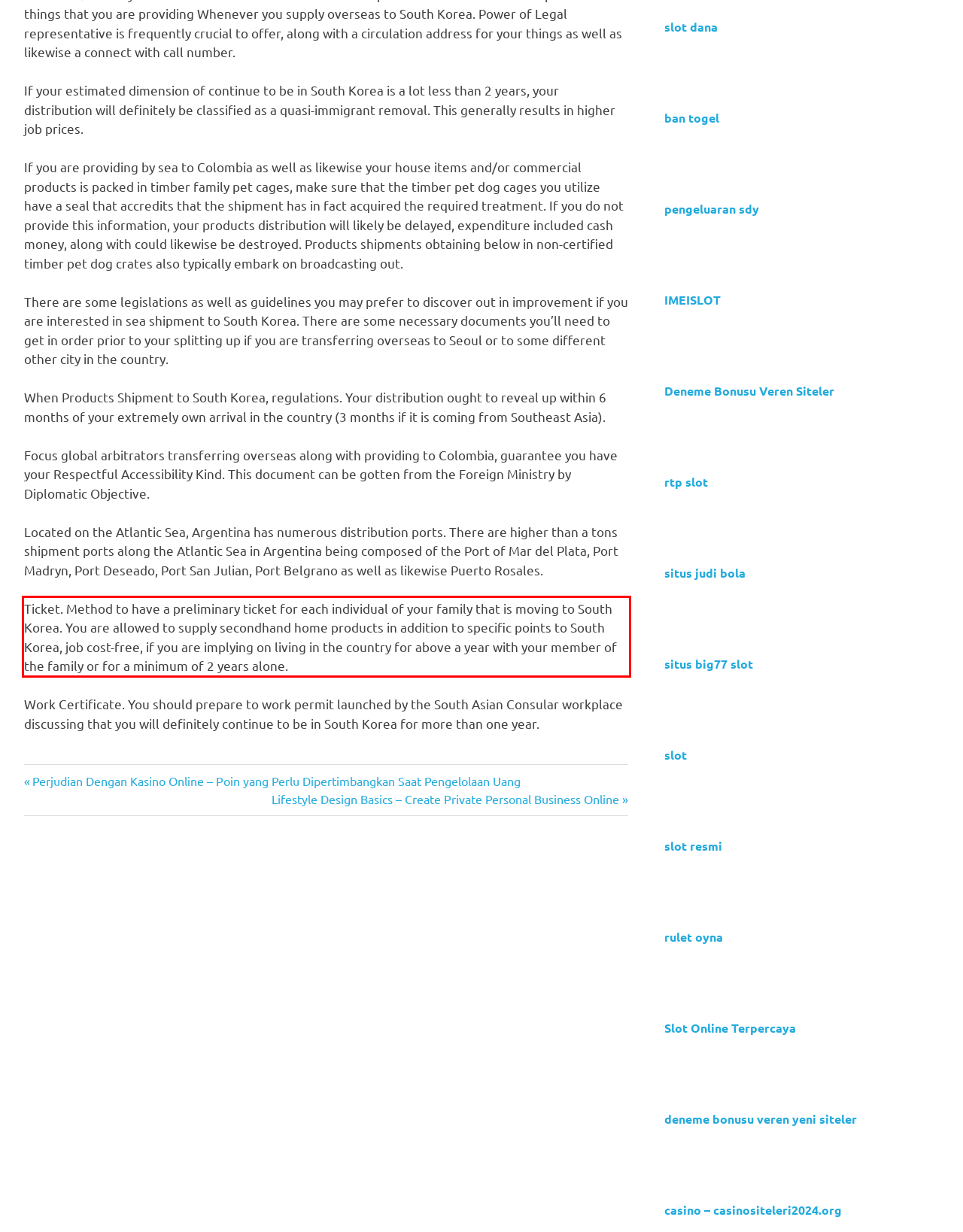You are presented with a screenshot containing a red rectangle. Extract the text found inside this red bounding box.

Ticket. Method to have a preliminary ticket for each individual of your family that is moving to South Korea. You are allowed to supply secondhand home products in addition to specific points to South Korea, job cost-free, if you are implying on living in the country for above a year with your member of the family or for a minimum of 2 years alone.